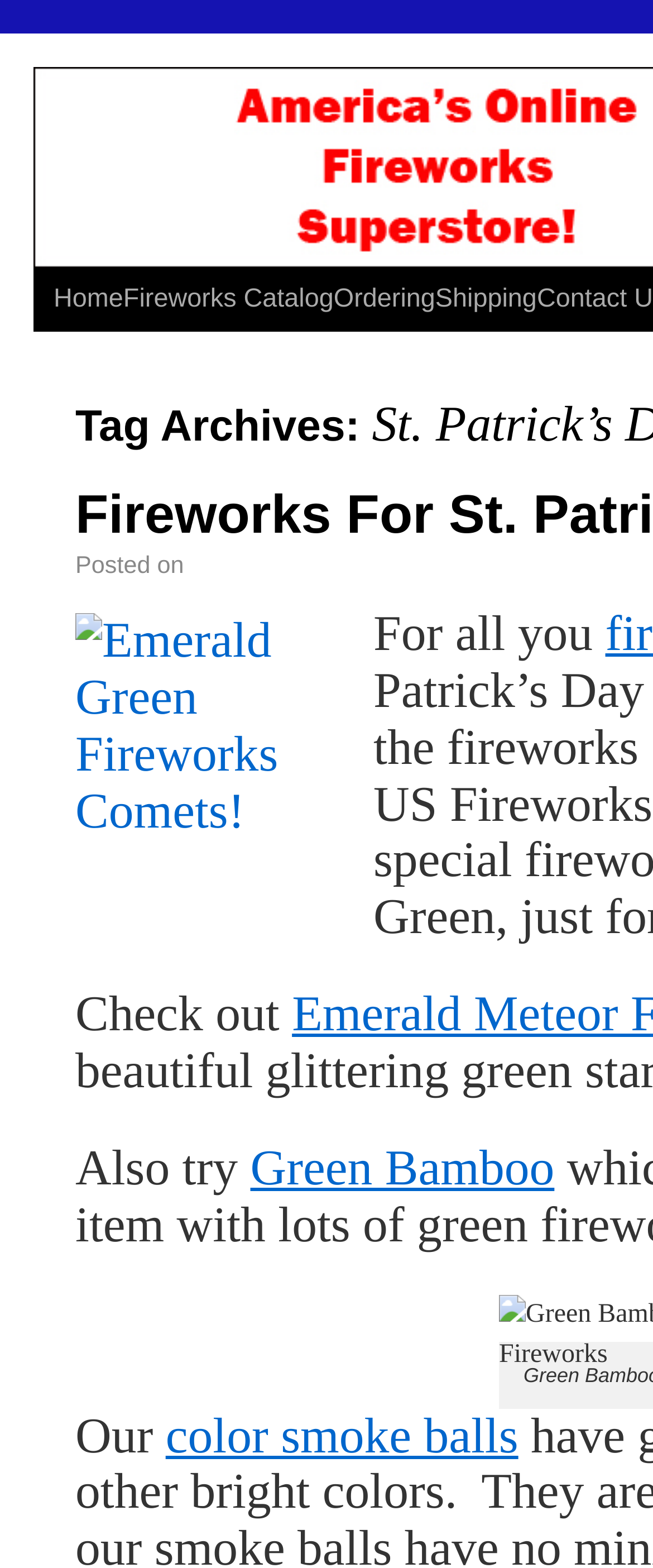Determine the bounding box coordinates for the clickable element to execute this instruction: "view Green Bamboo". Provide the coordinates as four float numbers between 0 and 1, i.e., [left, top, right, bottom].

[0.383, 0.727, 0.849, 0.763]